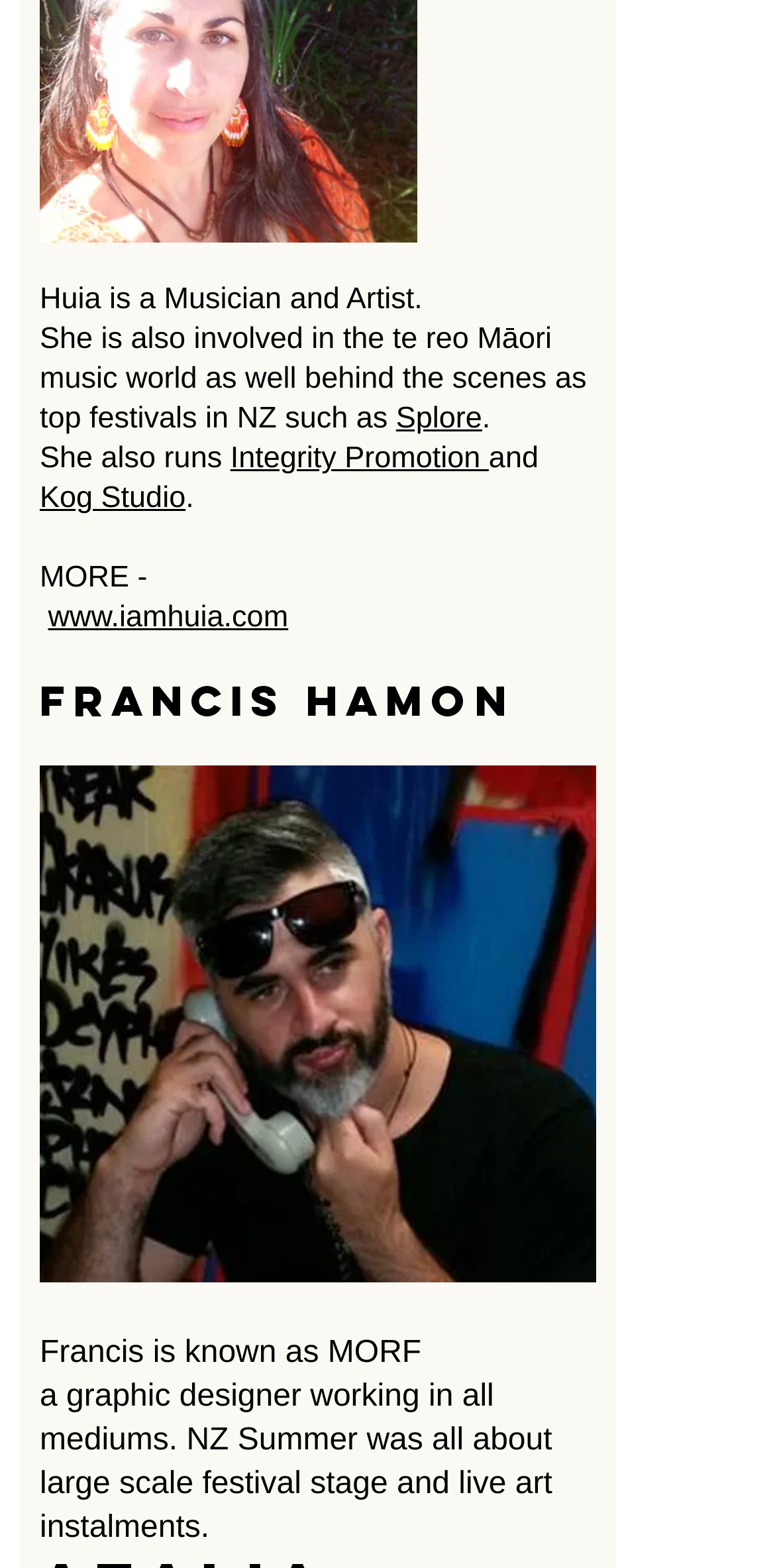Find the bounding box of the element with the following description: "Splore". The coordinates must be four float numbers between 0 and 1, formatted as [left, top, right, bottom].

[0.511, 0.257, 0.622, 0.278]